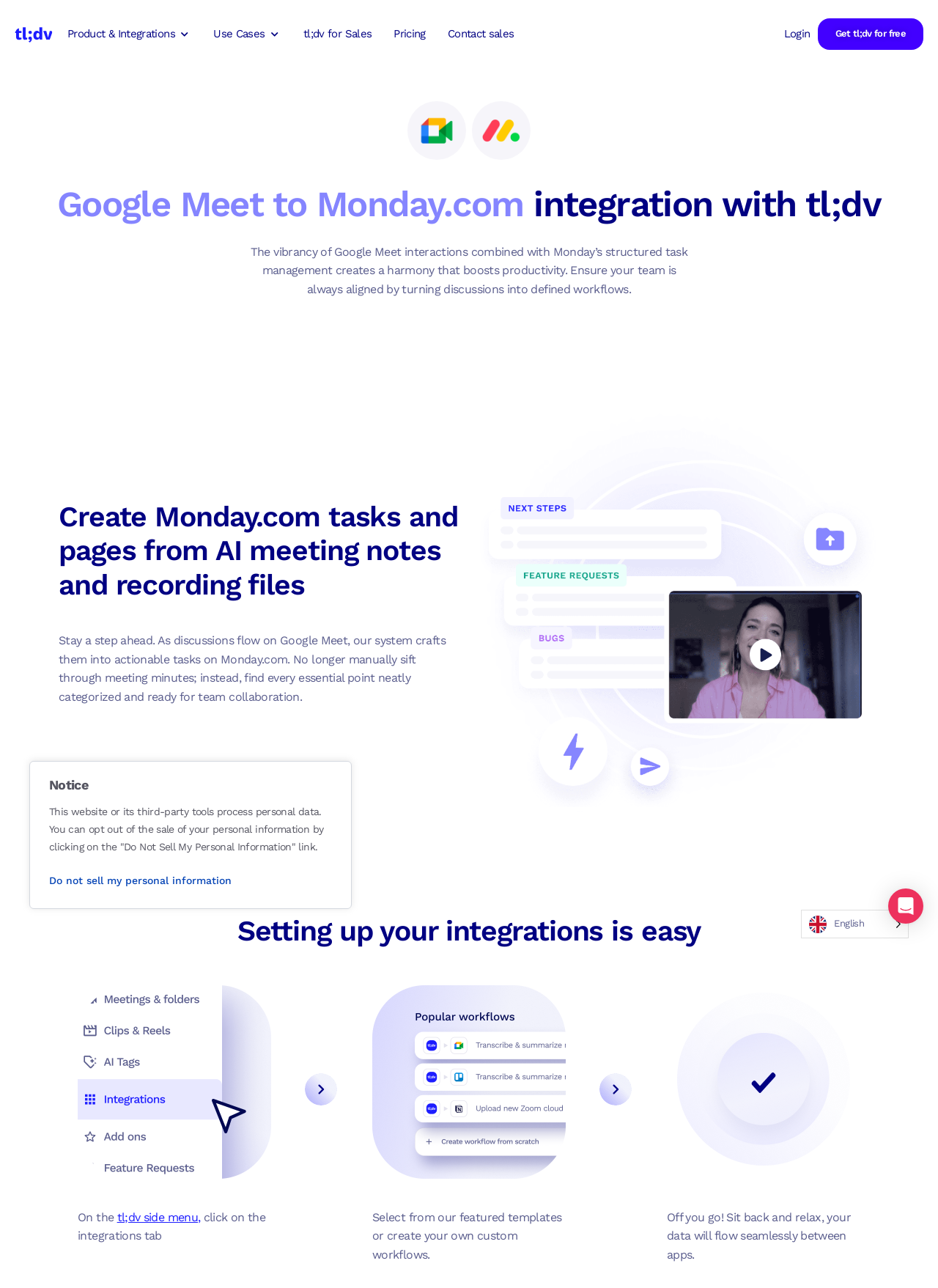How do I set up this integration?
Answer the question with a detailed explanation, including all necessary information.

According to the webpage, setting up the integration is easy and can be done through the tl;dv side menu, where I can select from featured templates or create custom workflows.